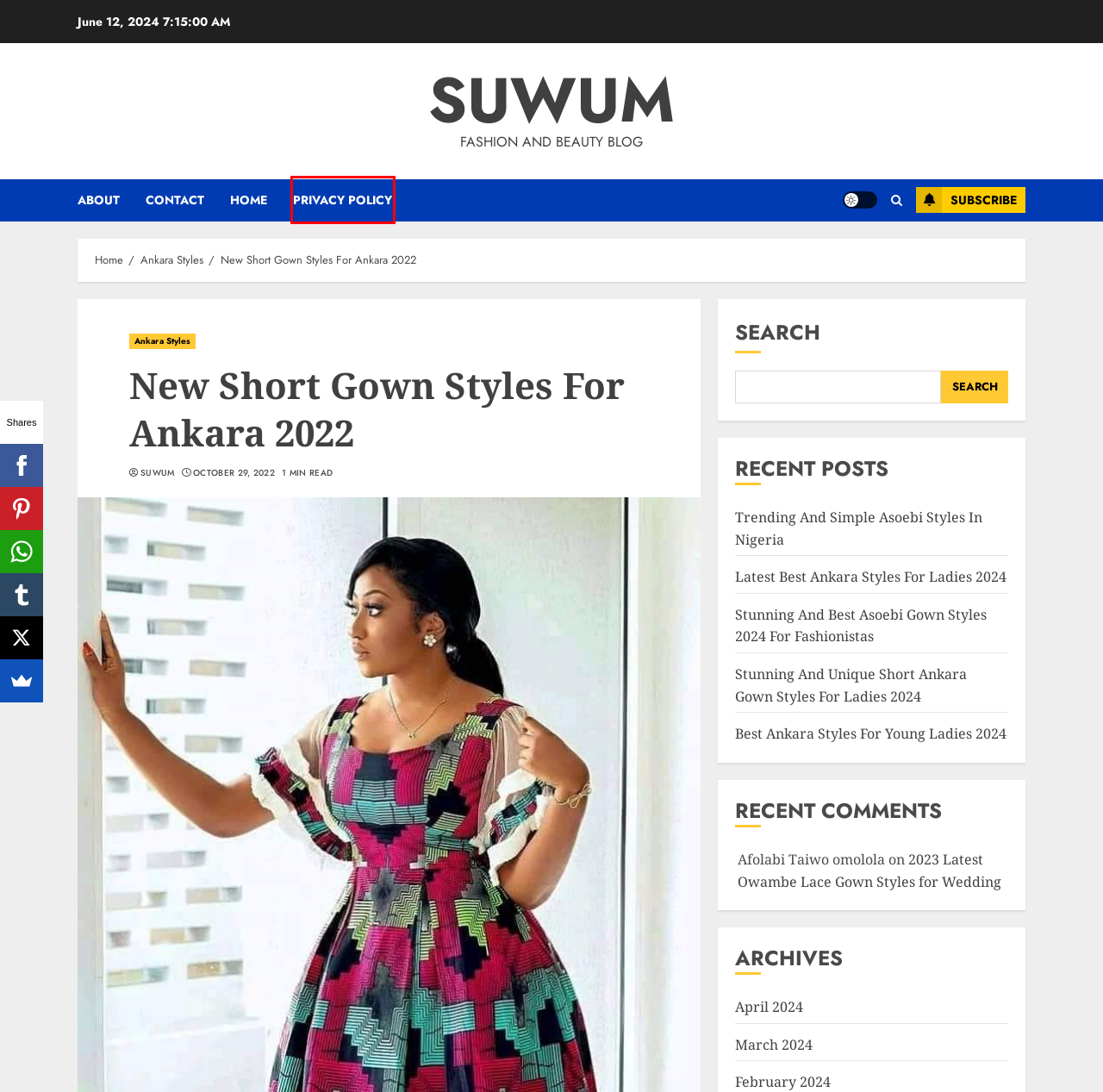Observe the screenshot of a webpage with a red bounding box highlighting an element. Choose the webpage description that accurately reflects the new page after the element within the bounding box is clicked. Here are the candidates:
A. March, 2024 - suwum
B. October, 2022 - suwum
C. Contact - suwum
D. Suwum - suwum
E. Ankara Styles - suwum
F. Trending And Simple Asoebi Styles In Nigeria - suwum
G. Latest Best Ankara Styles For Ladies 2024 - suwum
H. Privacy Policy - suwum

H